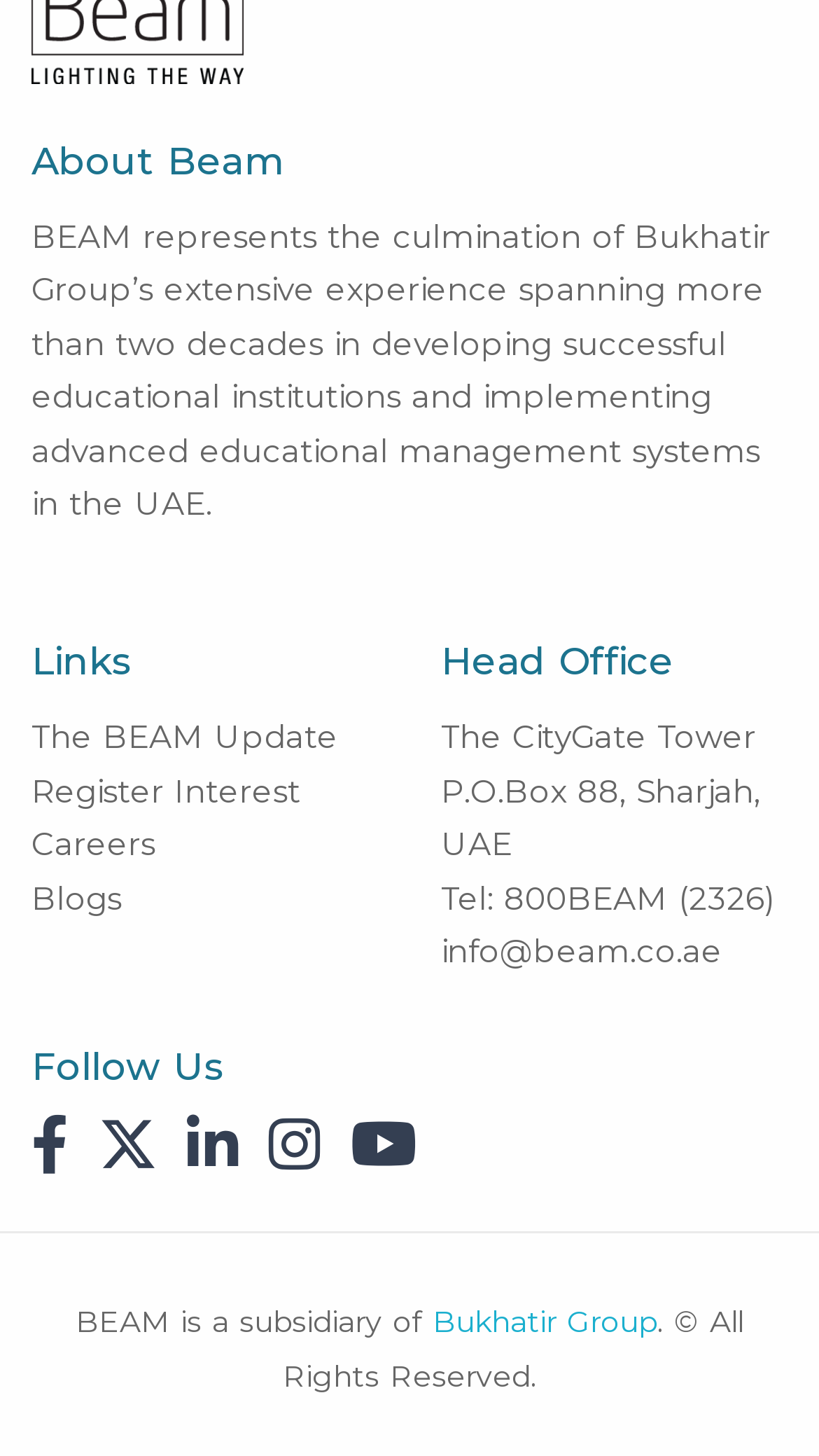How many social media links are available?
Provide an in-depth and detailed explanation in response to the question.

The webpage has a section 'Follow Us' which lists five social media links, each represented by an icon.